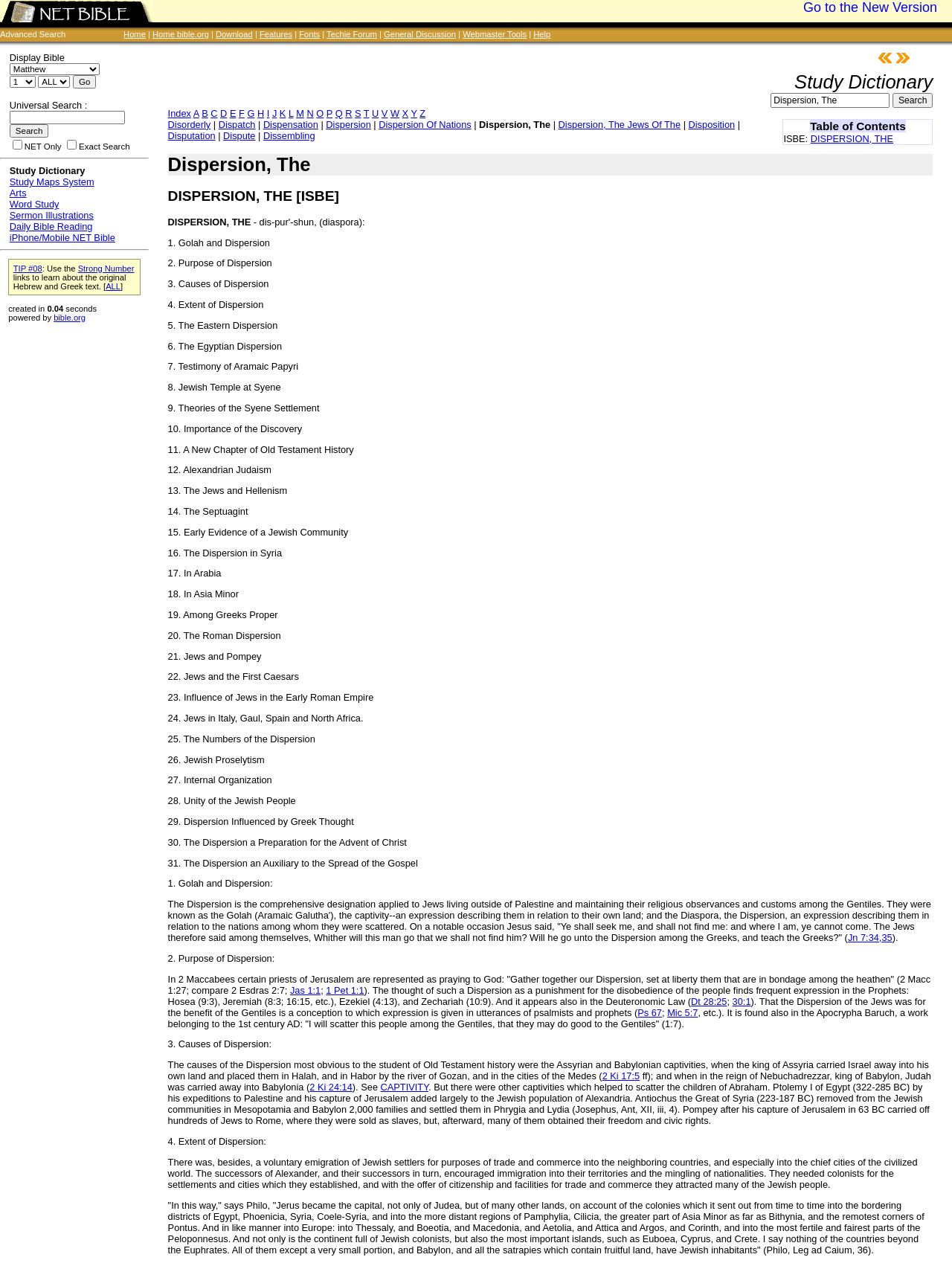Determine the bounding box coordinates for the element that should be clicked to follow this instruction: "Read the table of contents". The coordinates should be given as four float numbers between 0 and 1, in the format [left, top, right, bottom].

[0.851, 0.095, 0.951, 0.105]